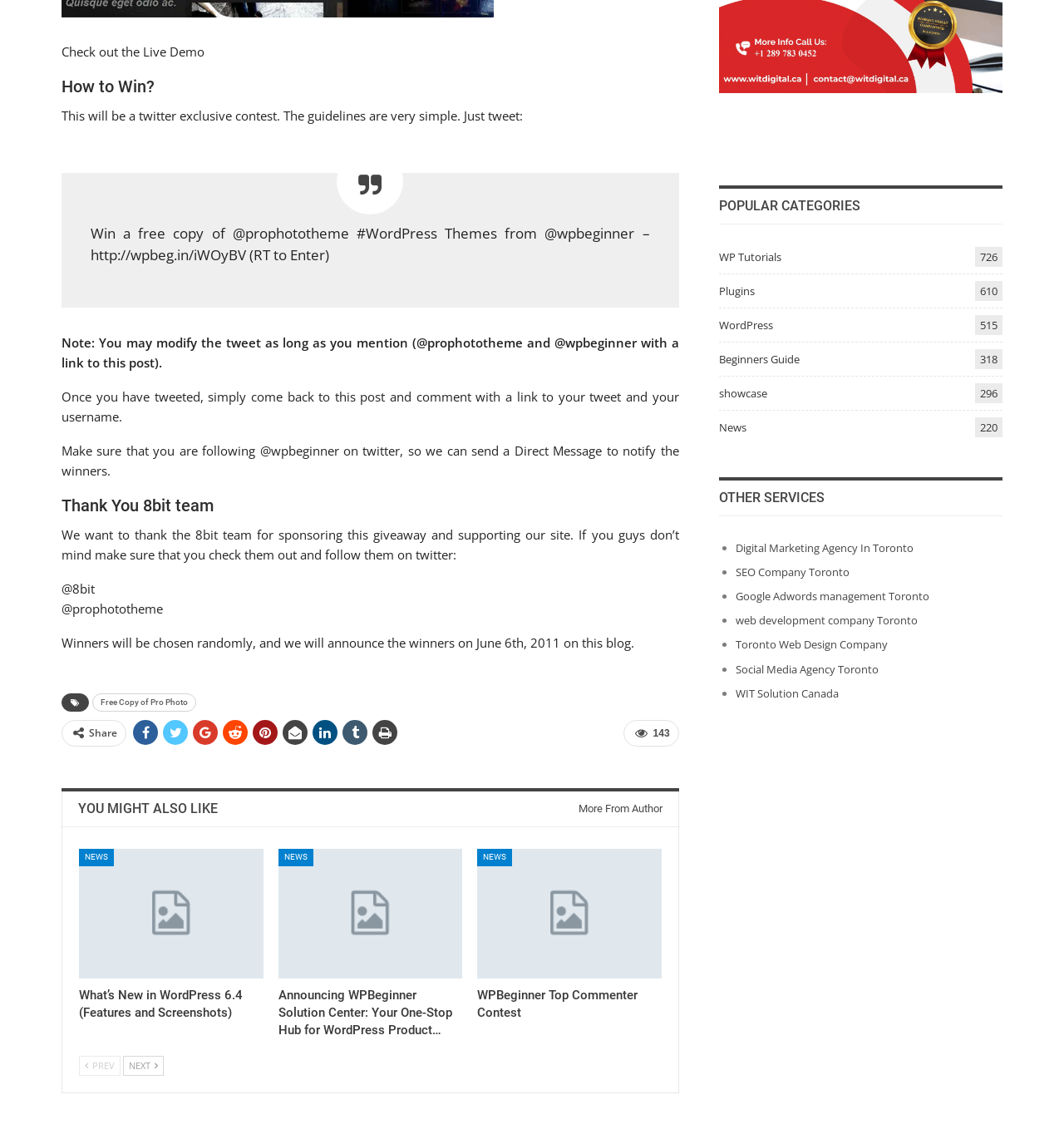Please specify the bounding box coordinates of the clickable section necessary to execute the following command: "Click on 'Free Copy of Pro Photo'".

[0.087, 0.614, 0.184, 0.631]